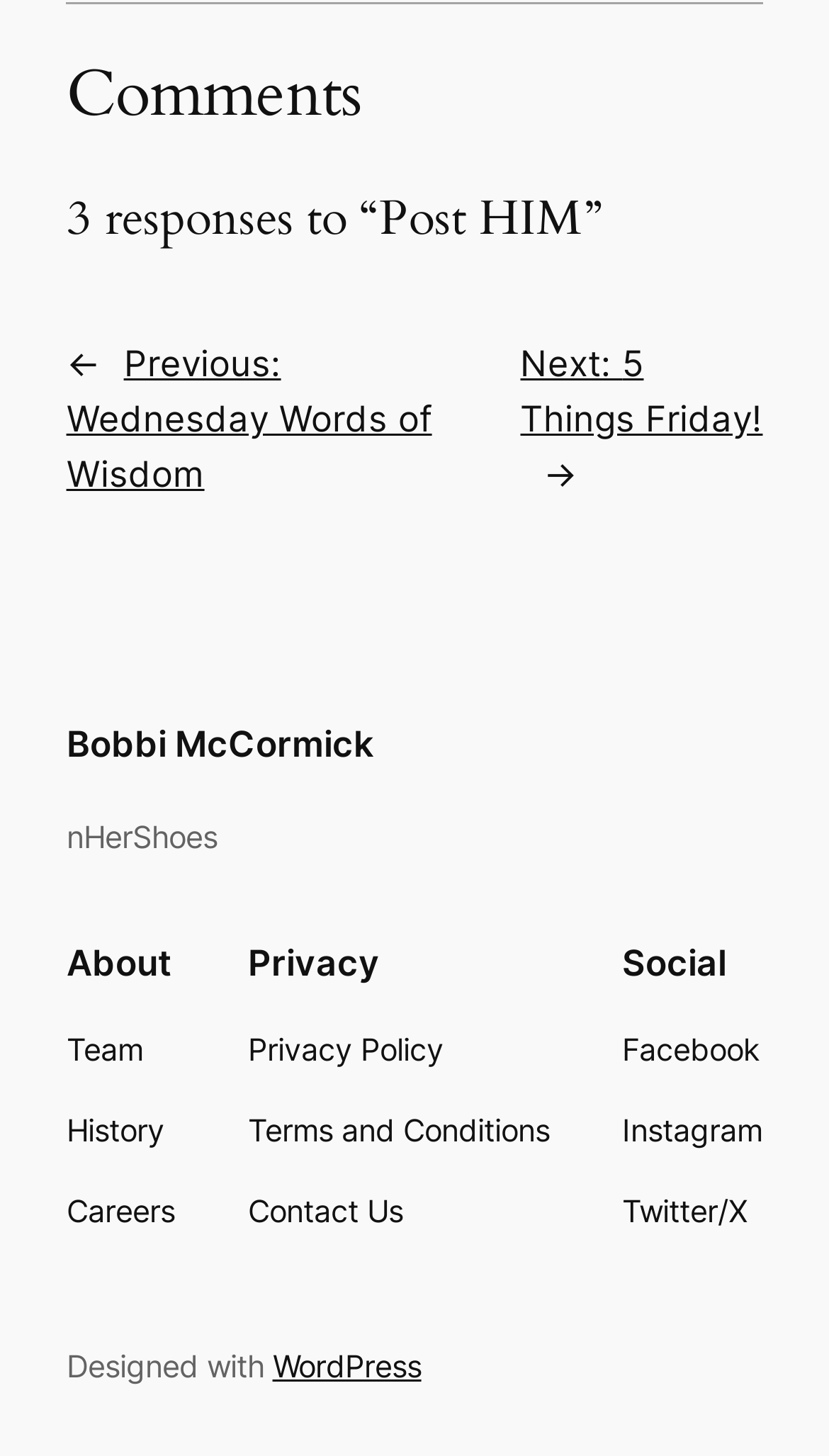Please reply with a single word or brief phrase to the question: 
Who is the author of the comment?

Bobbi McCormick